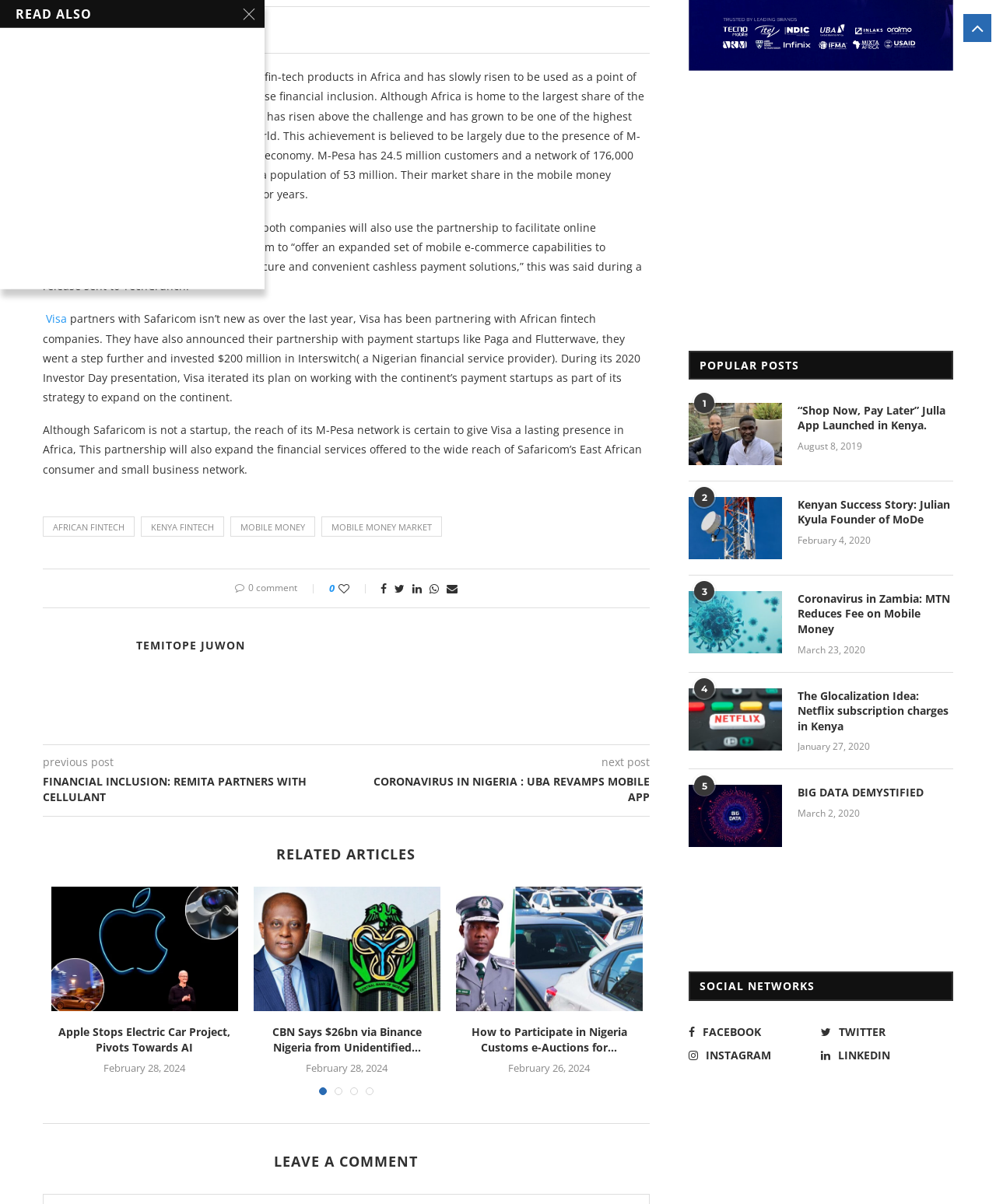How many comments are there on the article?
Please answer the question as detailed as possible.

According to the webpage, there are 0 comments on the article, which is indicated by the text '0 comment' at the bottom of the article.